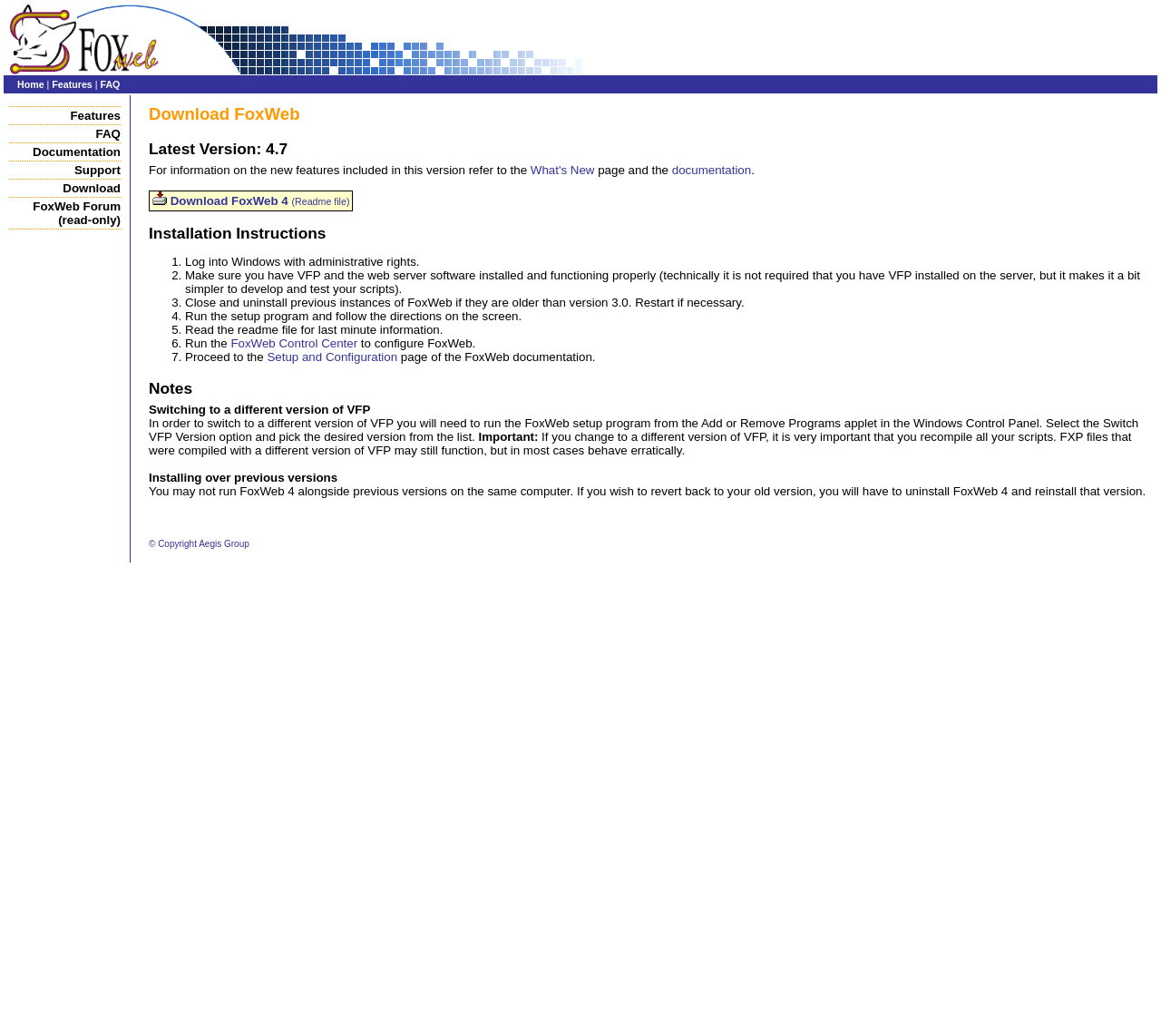Given the element description What's New, specify the bounding box coordinates of the corresponding UI element in the format (top-left x, top-left y, bottom-right x, bottom-right y). All values must be between 0 and 1.

[0.457, 0.158, 0.512, 0.171]